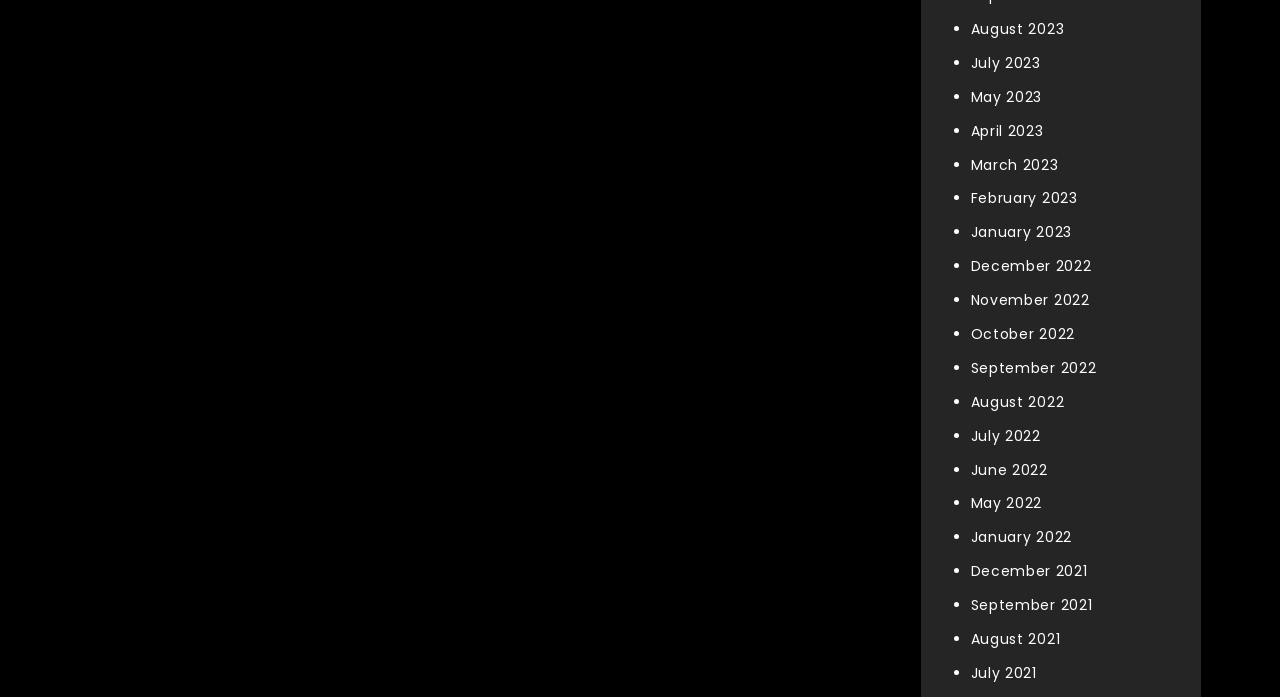Please determine the bounding box coordinates of the element to click in order to execute the following instruction: "View May 2023". The coordinates should be four float numbers between 0 and 1, specified as [left, top, right, bottom].

[0.758, 0.124, 0.814, 0.153]